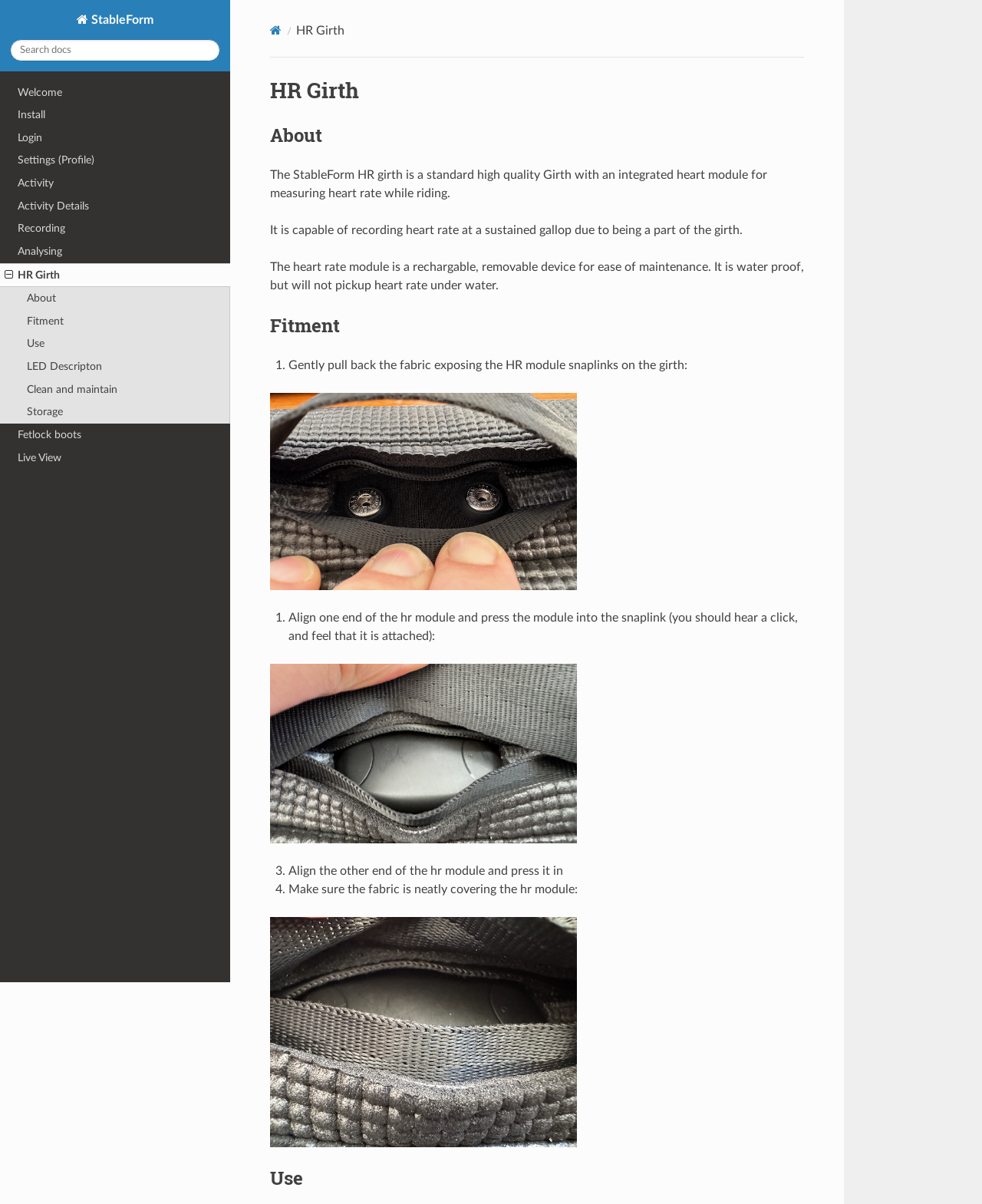How do you attach the HR module to the girth?
Offer a detailed and full explanation in response to the question.

According to the webpage instructions, you need to gently pull back the fabric exposing the HR module snaplinks on the girth, align one end of the HR module and press it into the snaplink, and then align the other end of the HR module and press it in.